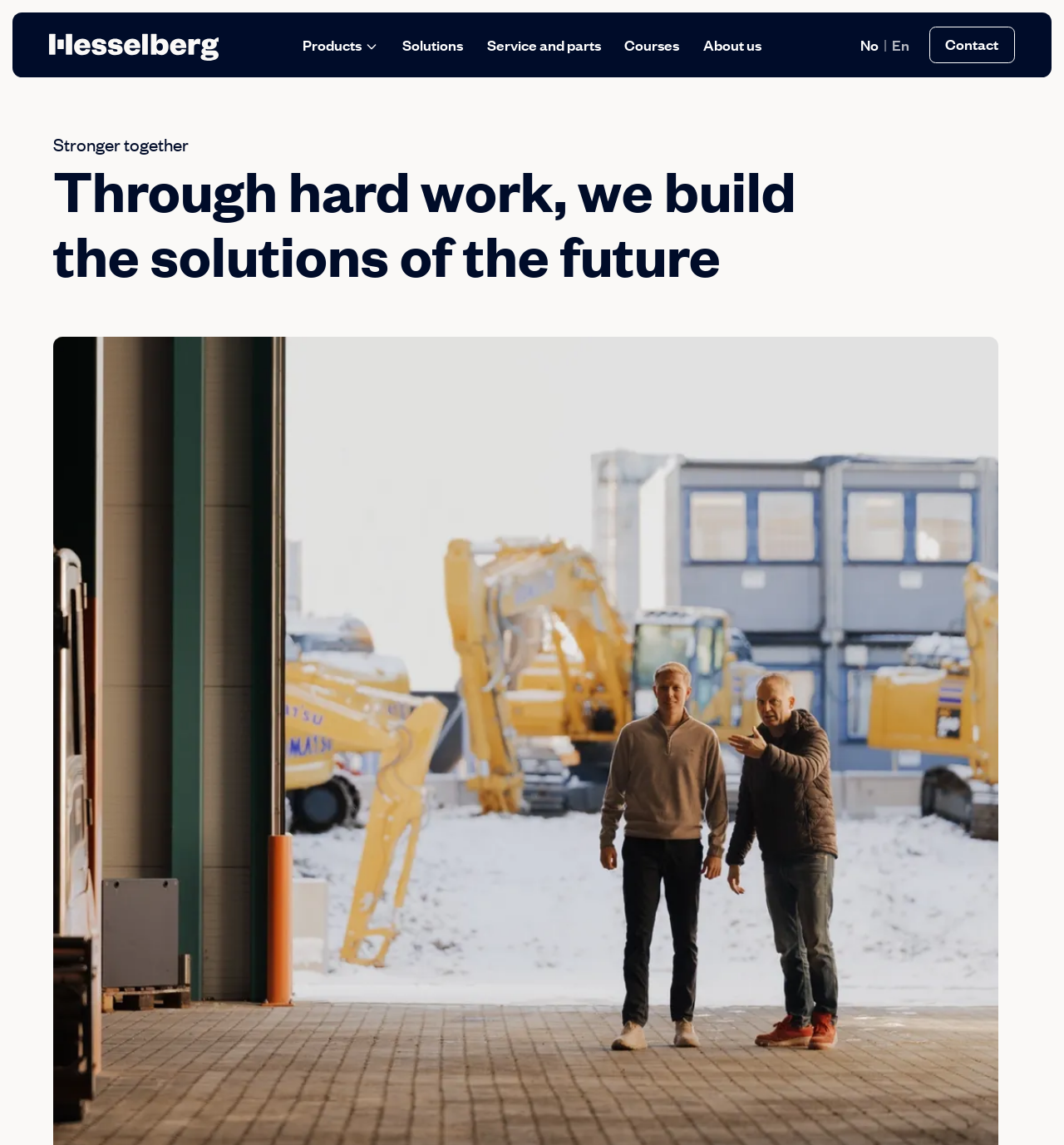Locate the bounding box coordinates of the element's region that should be clicked to carry out the following instruction: "View Machines". The coordinates need to be four float numbers between 0 and 1, i.e., [left, top, right, bottom].

[0.286, 0.065, 0.353, 0.083]